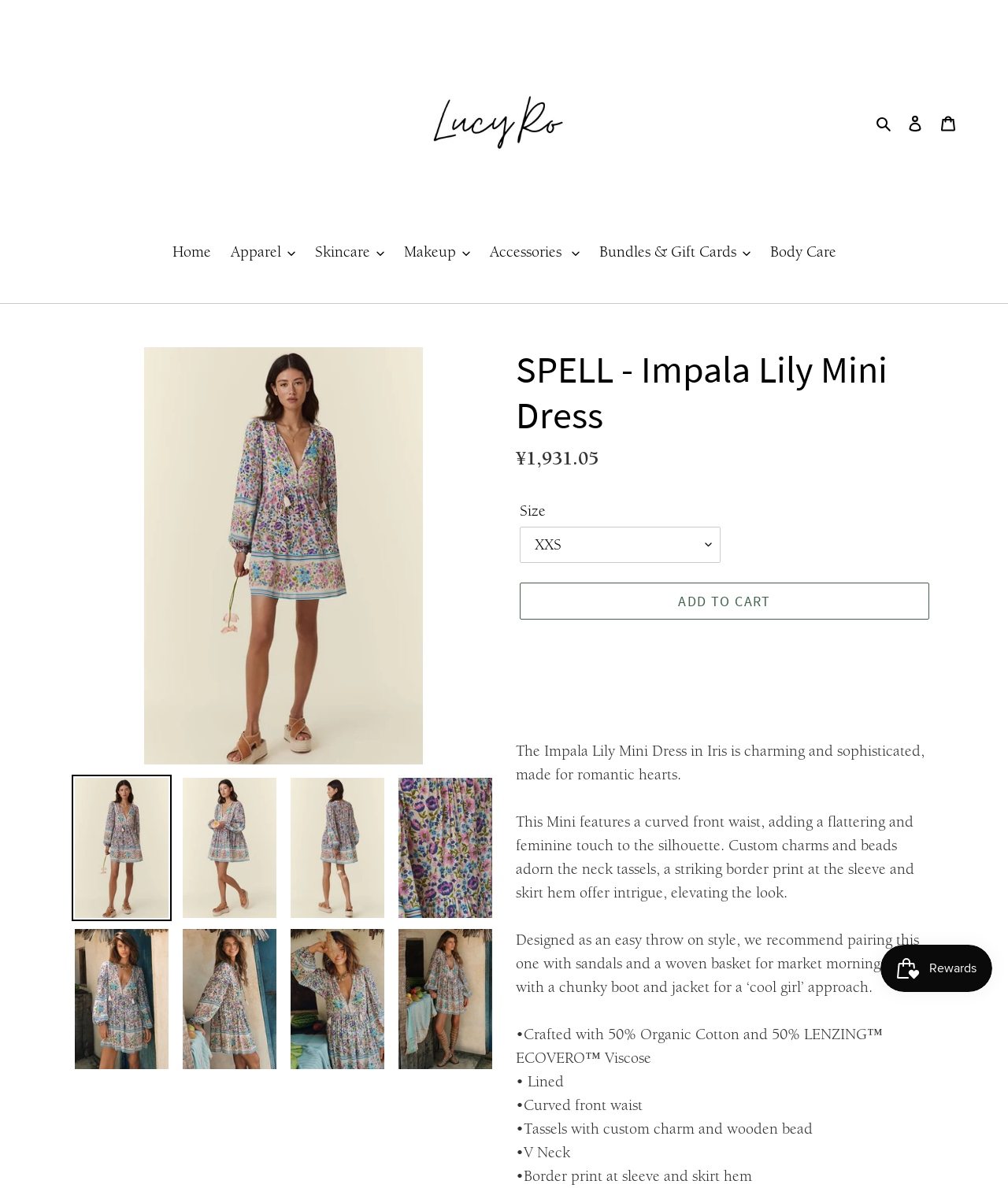Construct a comprehensive description capturing every detail on the webpage.

This webpage is a product page for the Impala Lily Mini Dress in Iris. At the top, there is a navigation bar with links to "Home", "Apparel", "Skincare", "Makeup", "Accessories", "Bundles & Gift Cards", and "Body Care". On the top right, there are buttons for "Search", "Log in", and "Cart".

Below the navigation bar, there is a large image of the Impala Lily Mini Dress, taking up most of the width of the page. To the left of the image, there is a link to "Load image into Gallery viewer" with a smaller image of the dress. This link is repeated several times, with different images of the dress.

To the right of the image, there is a heading that reads "SPELL - Impala Lily Mini Dress". Below the heading, there is a description list with details about the product, including the regular price of ¥1,931.05. There is also a dropdown menu to select the size of the dress, and a button to "Add to cart".

Below the product details, there is a section with several paragraphs of text describing the dress, including its features, recommended styling, and materials used. The text is divided into several sections, with headings and bullet points.

At the very bottom of the page, there is an iframe for the Smile.io Rewards Program Launcher.